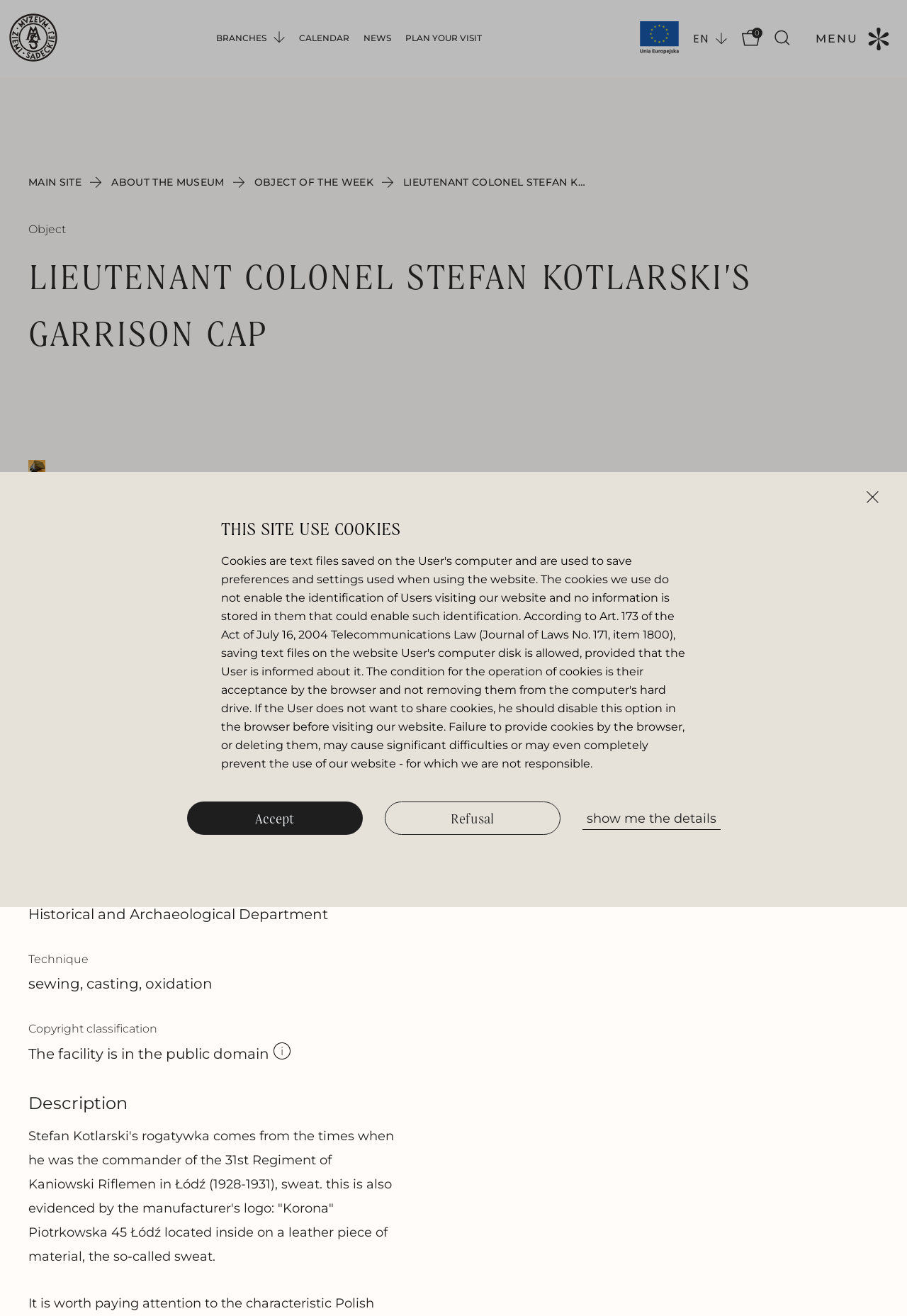What is the main title displayed on this webpage?

LIEUTENANT COLONEL STEFAN KOTLARSKI'S GARRISON CAP